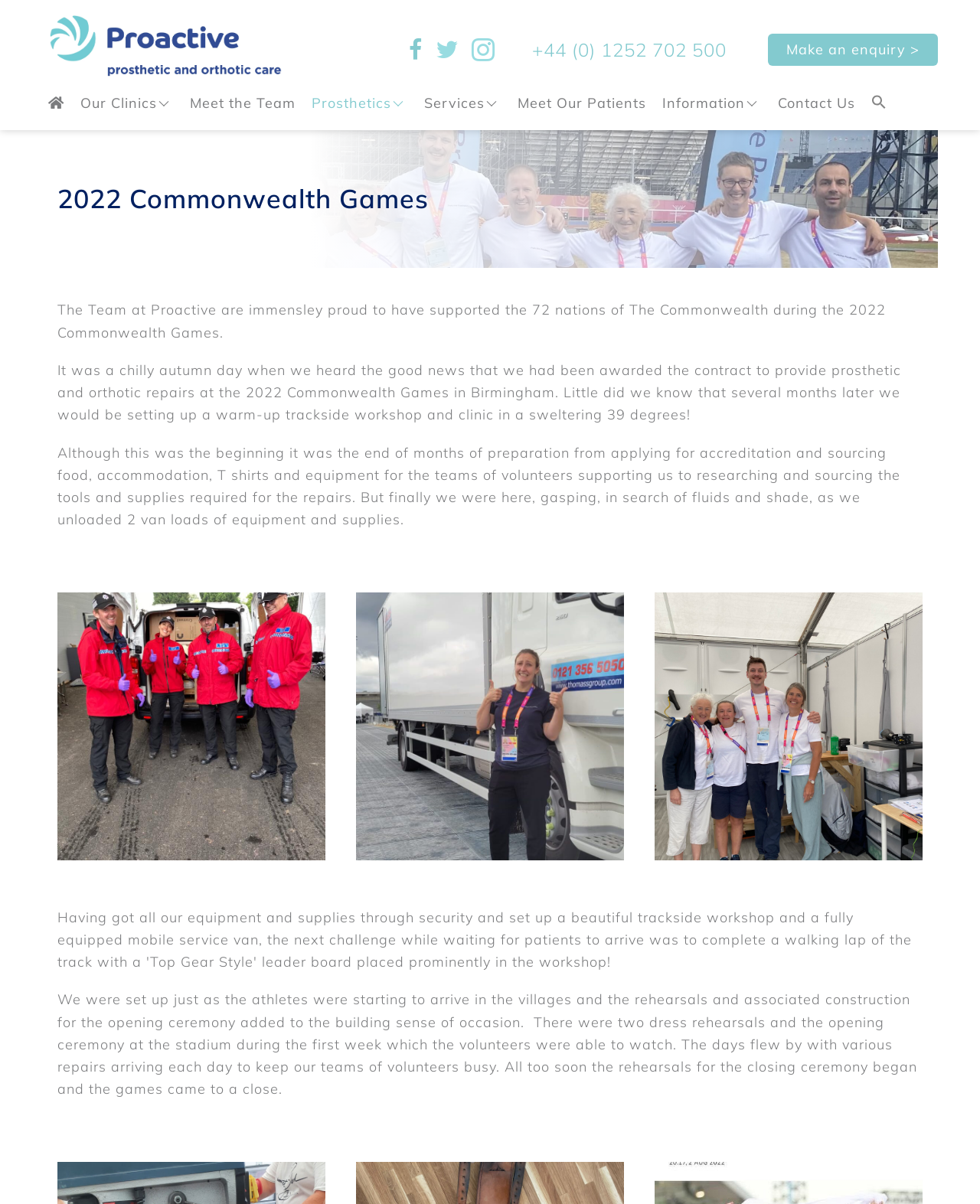Explain the webpage's layout and main content in detail.

The webpage is about Proactive Prosthetics' involvement in the 2022 Commonwealth Games. At the top left corner, there is a link to skip to primary navigation and another link to skip to main content. Next to these links, there is a Proactive strapline logo, which is an image. On the top right corner, there is a phone number and a link to make an enquiry.

Below the logo, there is a main menu navigation bar with several links, including "Our Clinics", "Meet the Team", "Prosthetics", "Services", "Meet Our Patients", "Information", and "Contact Us". Each of these links has a submenu, indicated by a button that can be expanded.

The main content of the page starts with a heading "2022 Commonwealth Games" followed by a paragraph of text describing Proactive's pride in supporting the 72 nations of the Commonwealth during the games. The text continues with several paragraphs describing the experience of setting up a workshop and clinic at the games, including the preparation and challenges faced.

Throughout the text, there are three images, likely showing scenes from the games or the workshop. The images are placed below the corresponding paragraphs of text. The text and images take up most of the page, with the main menu navigation bar and links at the top.